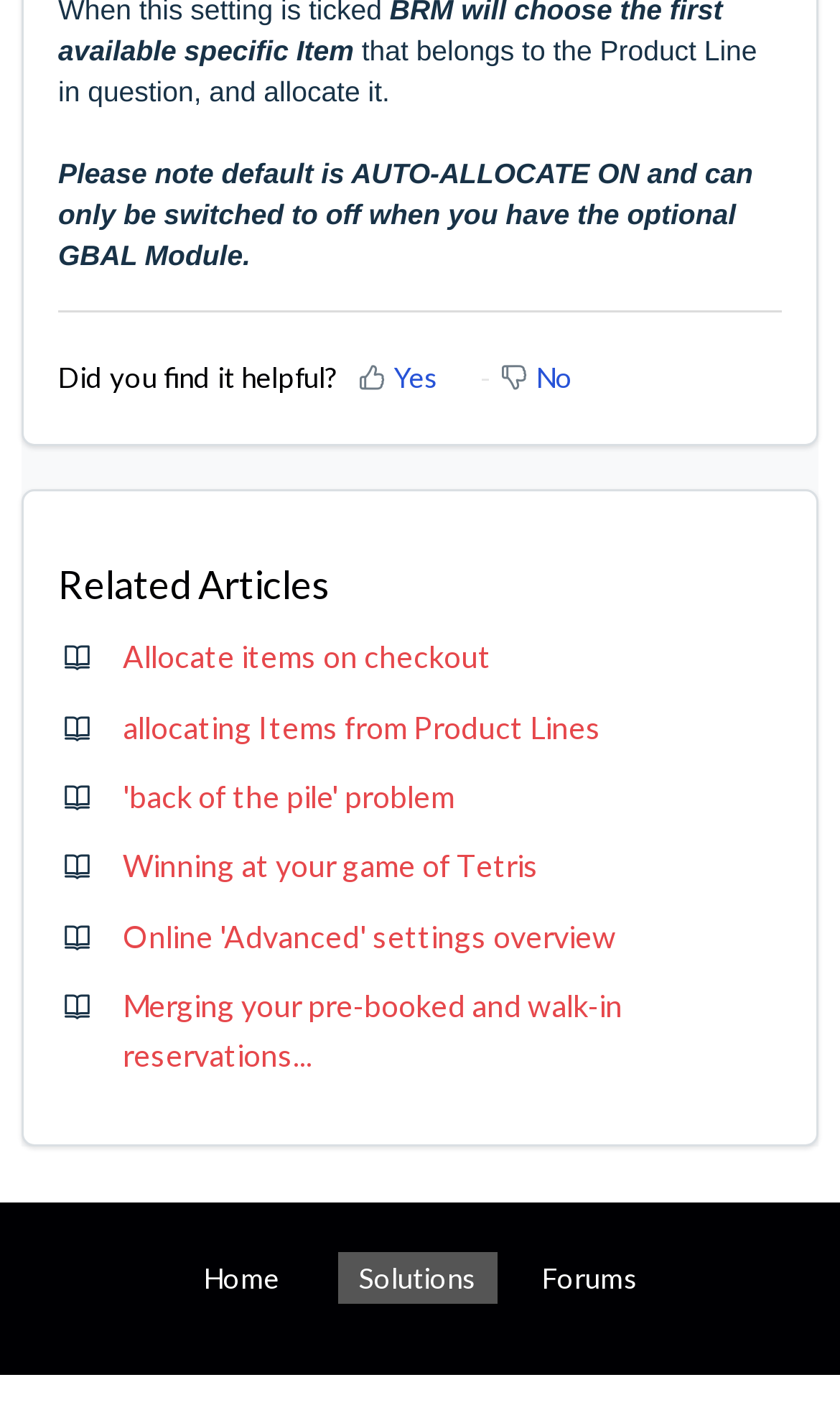What is the purpose of the GBAL Module?
Using the details shown in the screenshot, provide a comprehensive answer to the question.

The second static text element mentions that the default allocation setting can only be switched to off when you have the optional GBAL Module, implying that the module is required to disable auto-allocation.